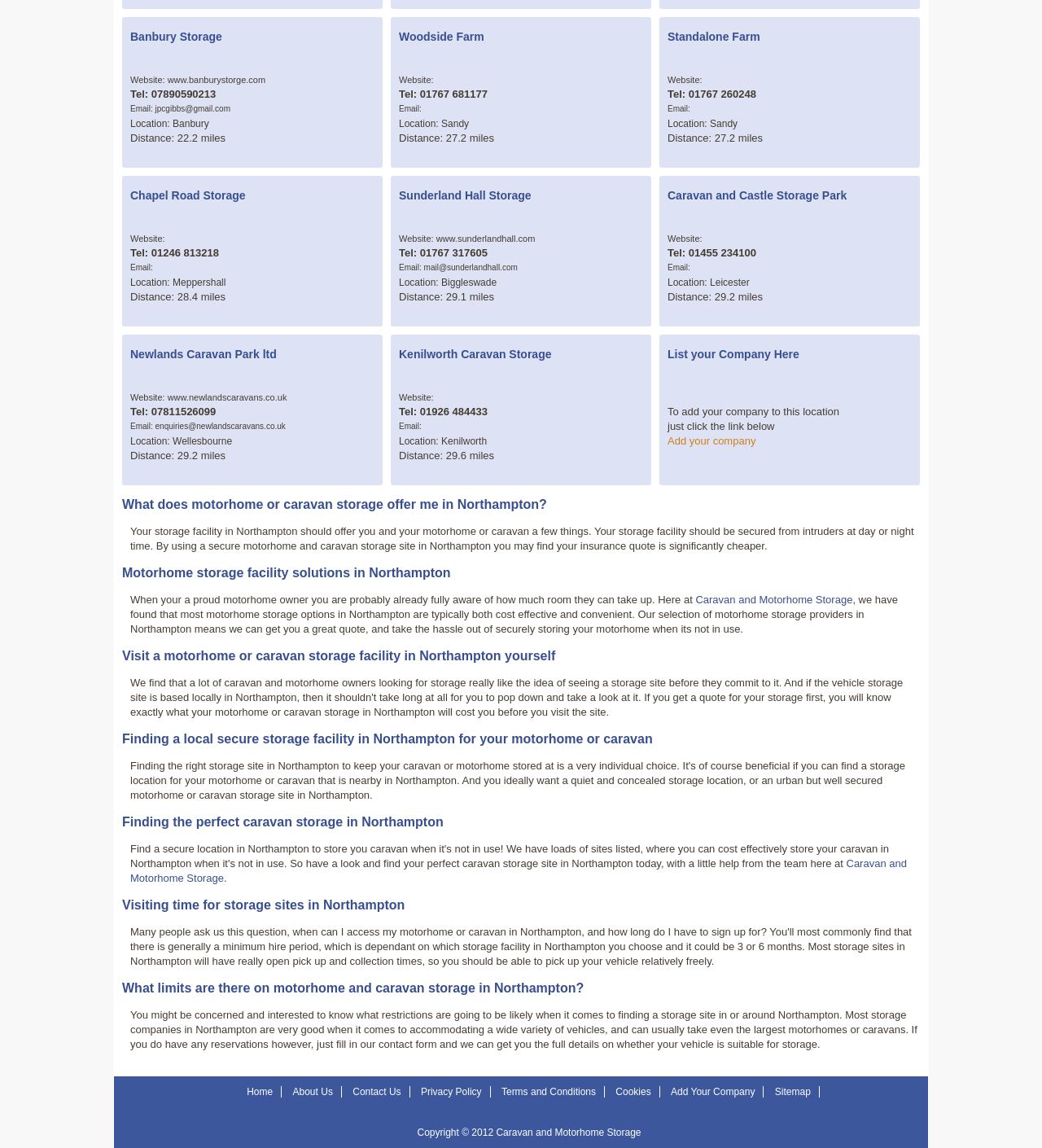Please examine the image and answer the question with a detailed explanation:
What is the purpose of this webpage?

The purpose of this webpage is to provide information and listings for motorhome and caravan storage facilities, allowing users to find and compare different options.